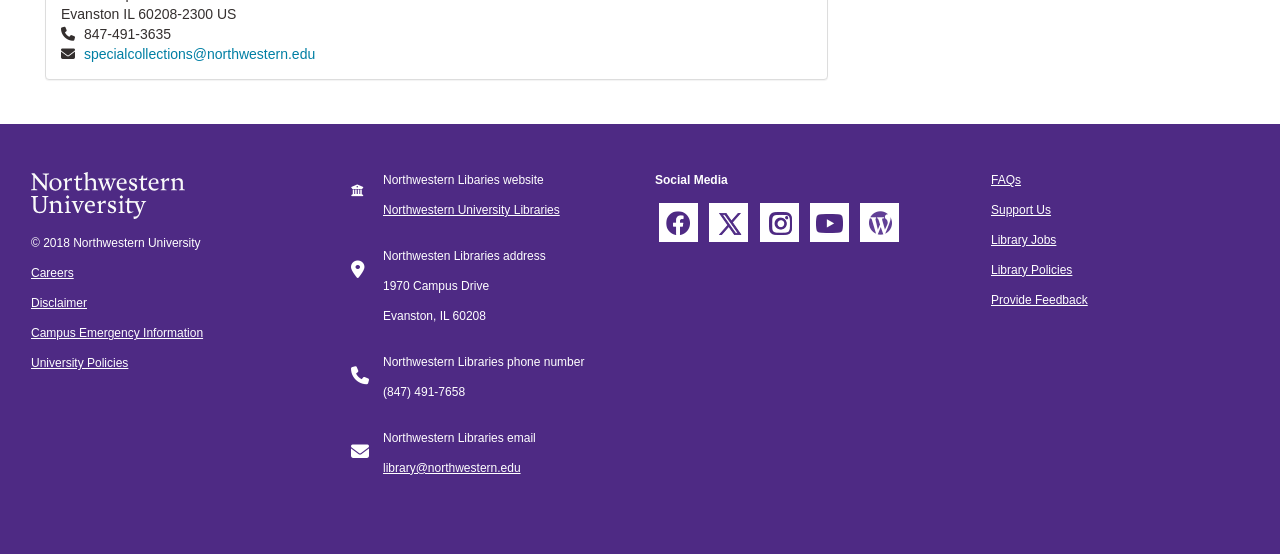Locate the bounding box coordinates of the UI element described by: "Library Policies". Provide the coordinates as four float numbers between 0 and 1, formatted as [left, top, right, bottom].

[0.774, 0.475, 0.838, 0.5]